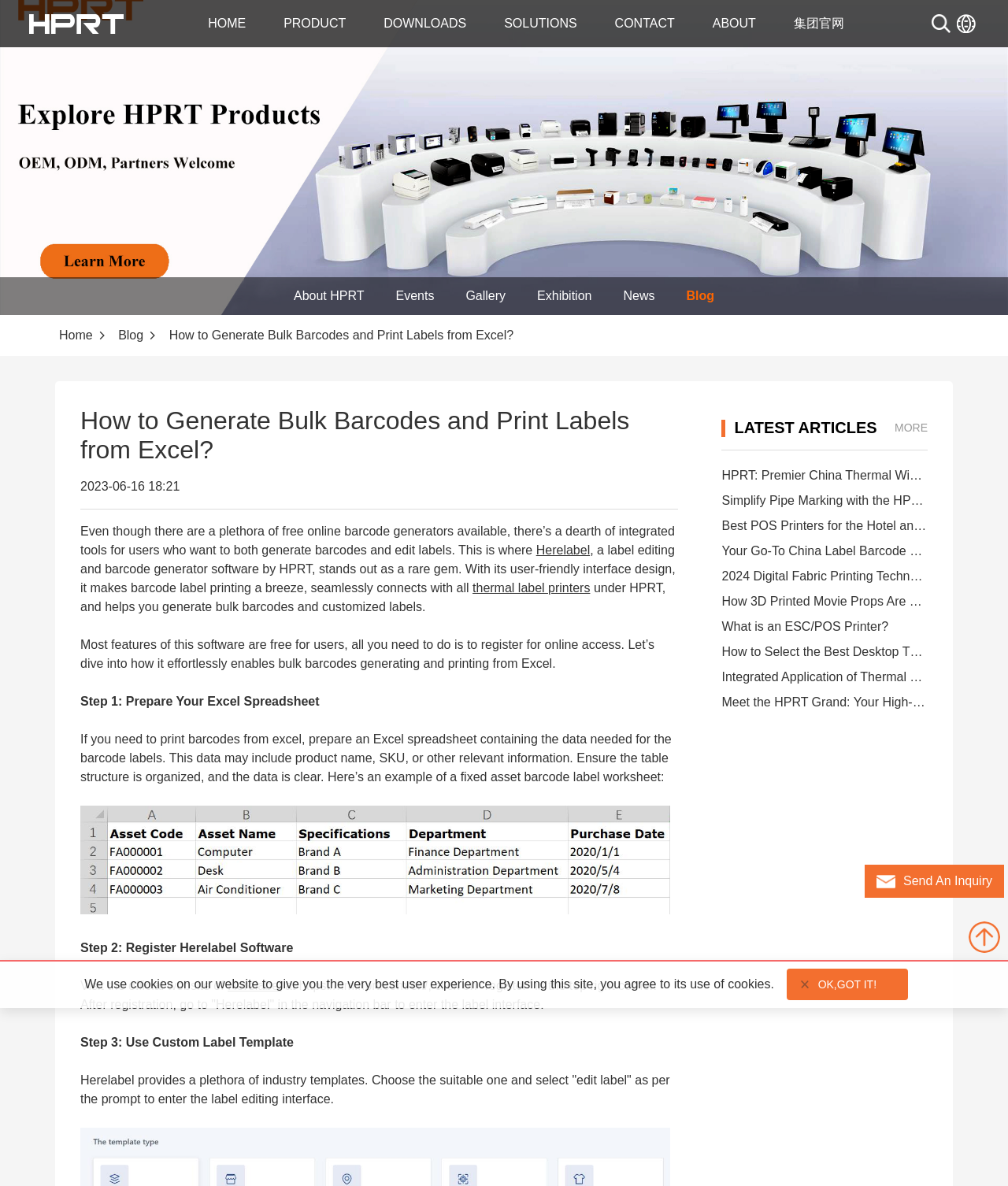How many industries are listed in the navigation menu?
Respond with a short answer, either a single word or a phrase, based on the image.

4